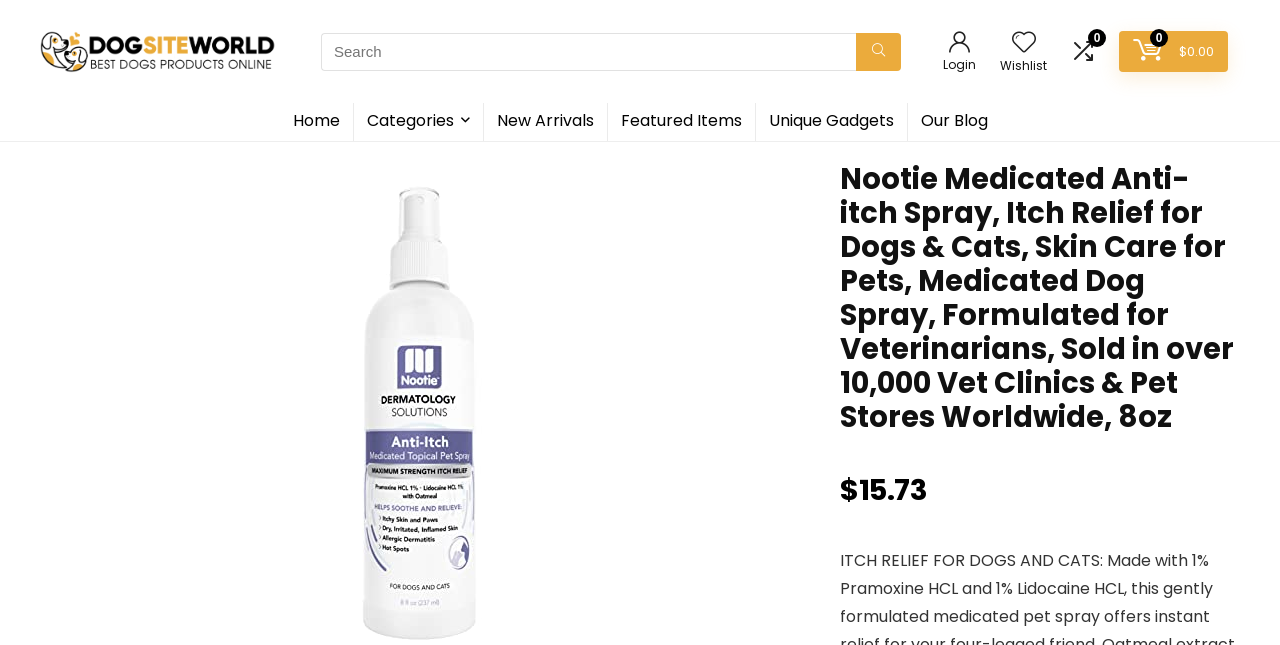Give a succinct answer to this question in a single word or phrase: 
What is the price of the product?

$15.73